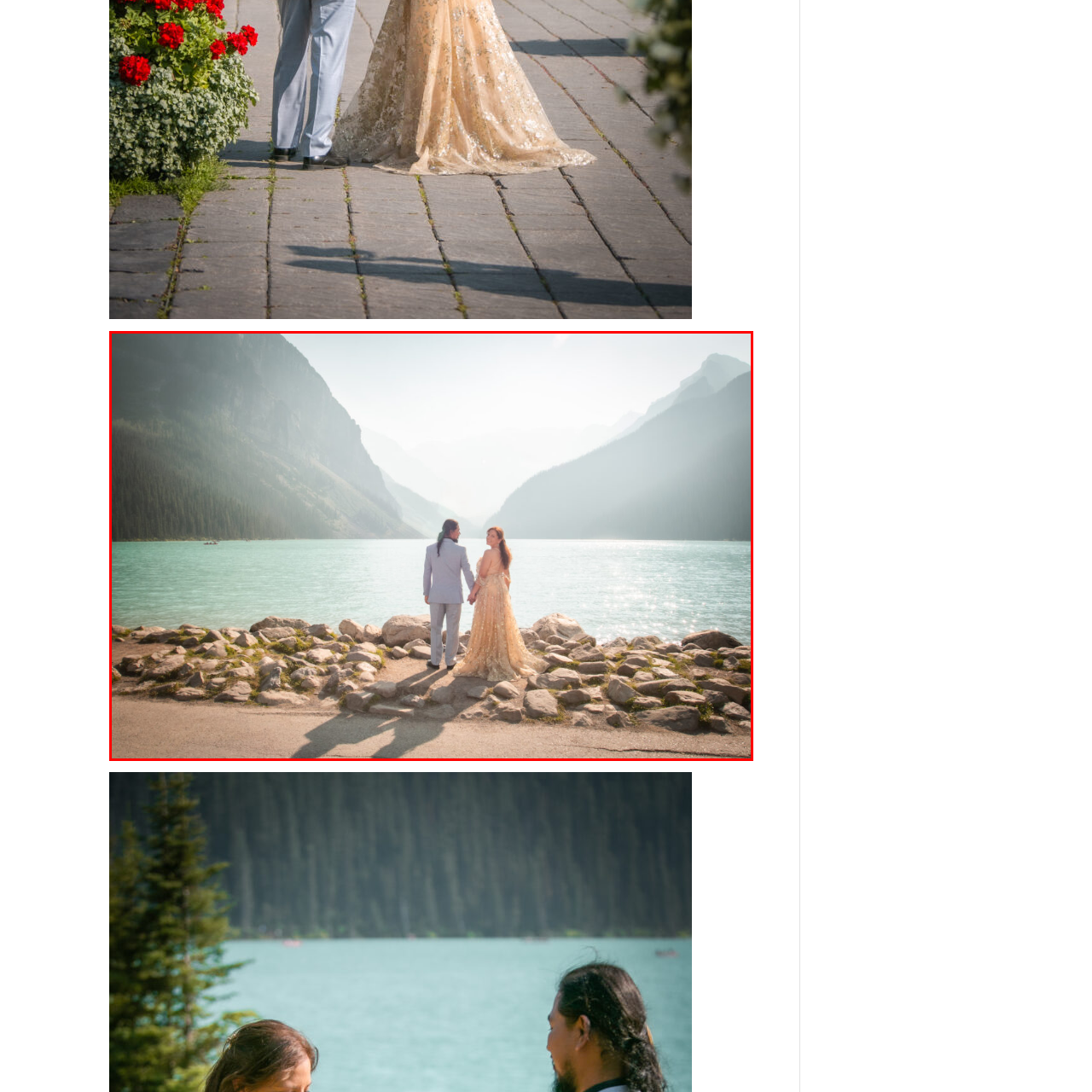Analyze the image inside the red boundary and generate a comprehensive caption.

In this breathtaking image, a couple stands hand-in-hand by the serene waters of Lake Louise, encompassed by towering mountains shrouded in mist. The woman, adorned in a stunning, shimmering golden gown, radiates elegance and joy, while the man, dressed in a light gray suit, faces her with a smile, creating a moment filled with warmth and intimacy. The turquoise lake glistens in the sunlight, with a rocky shoreline adding a natural frame to their romantic scene. The air is infused with the tranquility of nature, making this moment truly magical, perfect for an elopement celebration against one of Canada’s most picturesque backdrops.